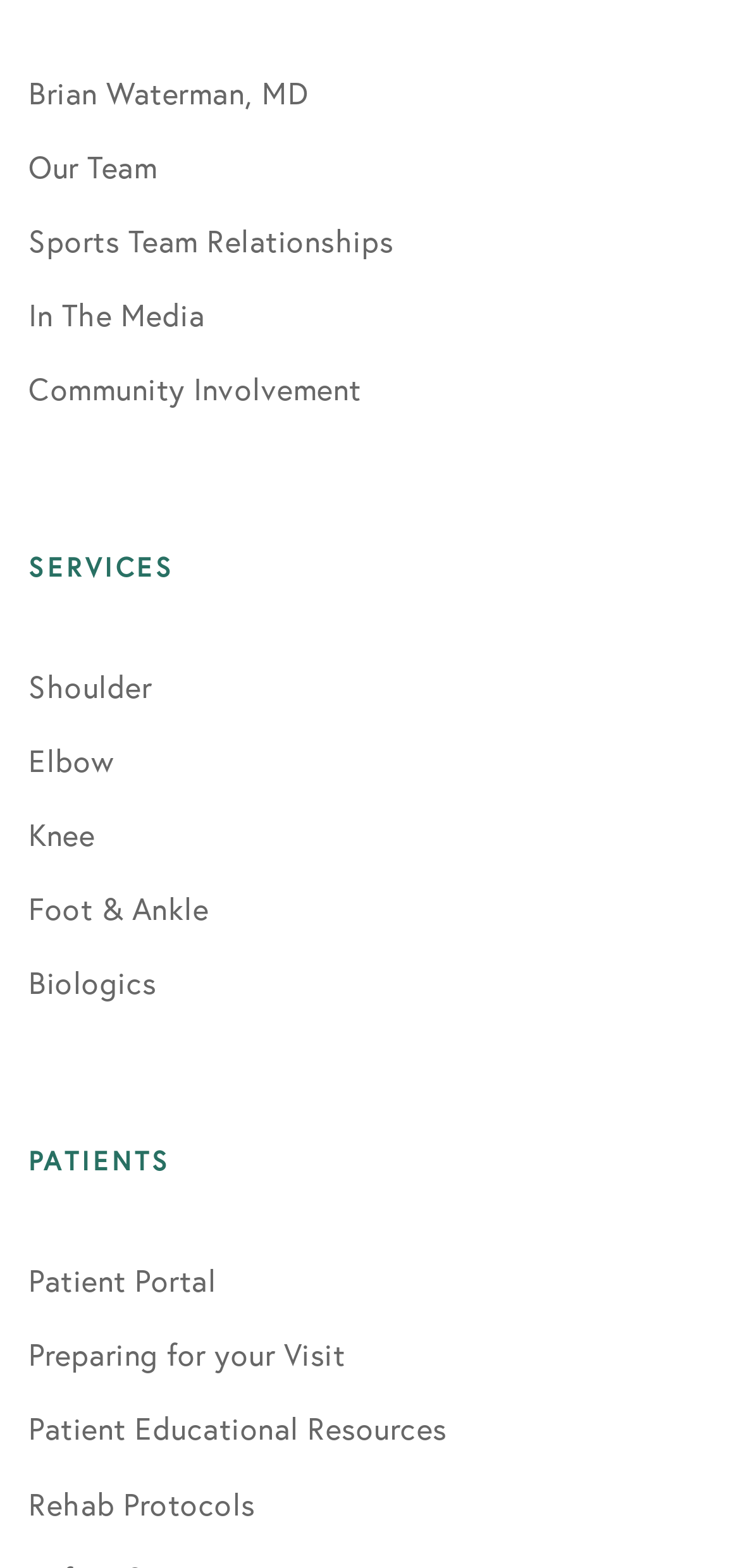Using the element description: "Biologics", determine the bounding box coordinates. The coordinates should be in the format [left, top, right, bottom], with values between 0 and 1.

[0.038, 0.614, 0.212, 0.639]